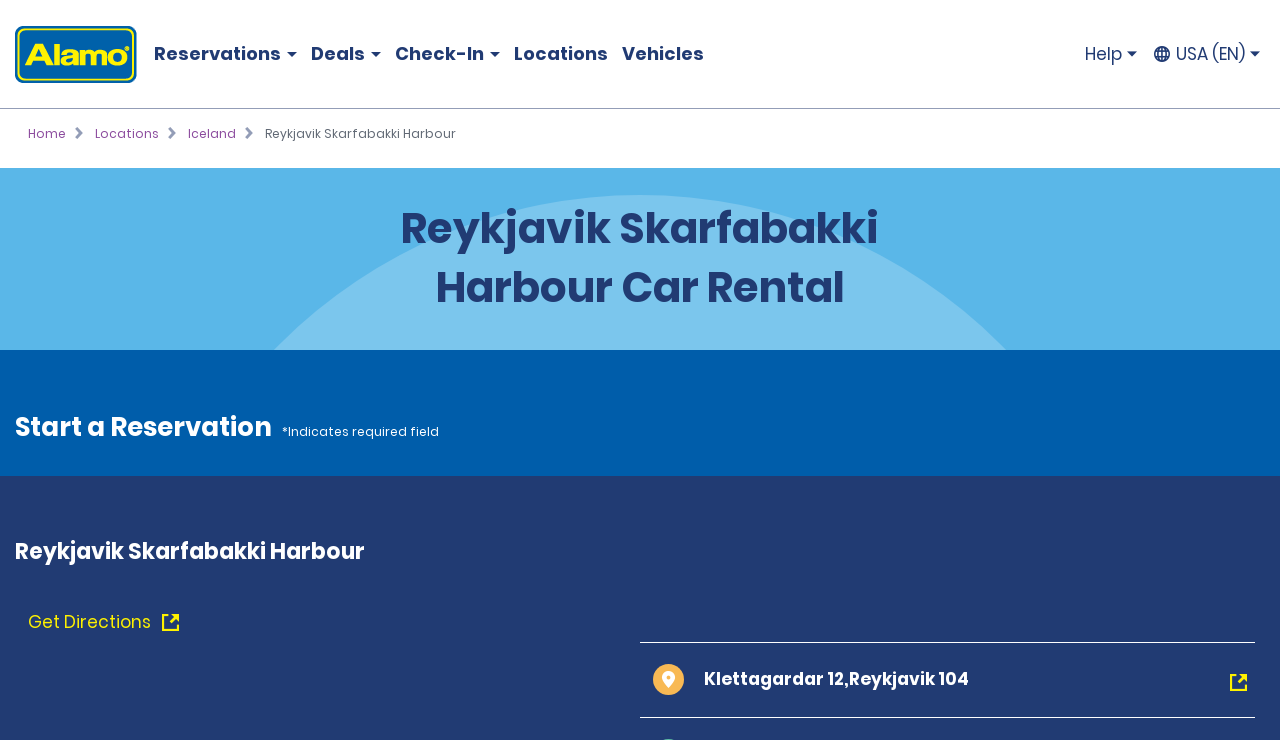What type of vehicles are available for rent?
From the screenshot, supply a one-word or short-phrase answer.

Cars, SUVs, vans, and trucks